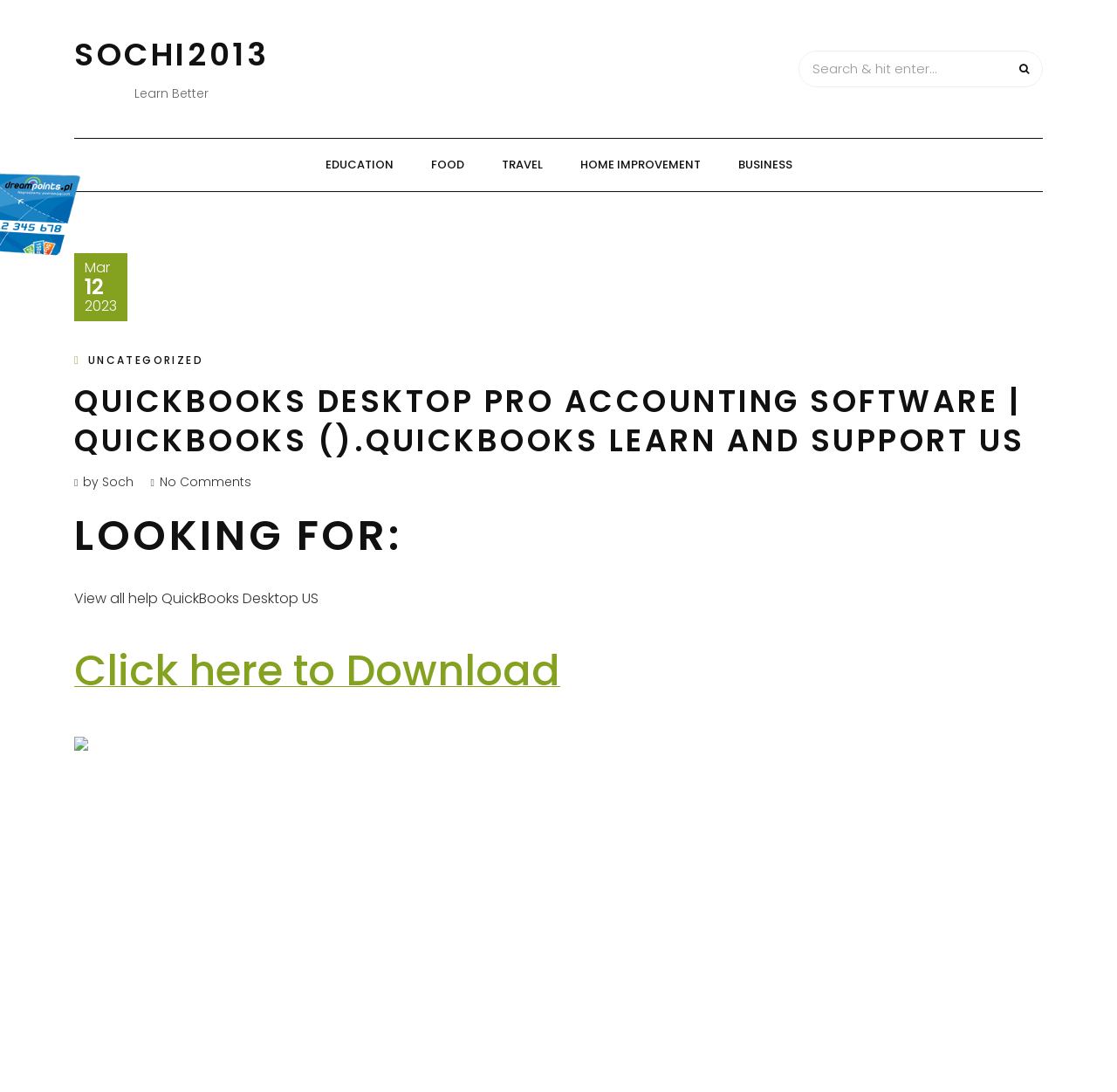Provide a comprehensive description of the webpage.

The webpage appears to be a blog or article page related to QuickBooks Desktop Pro Accounting Software. At the top, there is a heading "SOCHI2013" with a link to the same title. Below it, there is a static text "Learn Better". 

On the top right, there is a search bar with a textbox and a search button. The search button has a magnifying glass icon. 

Below the search bar, there are five links arranged horizontally: "EDUCATION", "FOOD", "TRAVEL", "HOME IMPROVEMENT", and "BUSINESS". 

On the left side, there is a section with a date "Mar 12, 2023" and a link to "UNCATEGORIZED". 

The main content of the page starts with a heading "QUICKBOOKS DESKTOP PRO ACCOUNTING SOFTWARE | QUICKBOOKS ().QUICKBOOKS LEARN AND SUPPORT US". Below it, there is a static text "by Soch" and "No Comments". 

Further down, there is a heading "LOOKING FOR:" followed by a static text "View all help QuickBooks Desktop US". Below it, there are two links: "Click here to Download" and an empty link with an image. The image is positioned to the right of the empty link. 

The page also has several non-descriptive static texts scattered throughout, which appear to be spacers or separators.